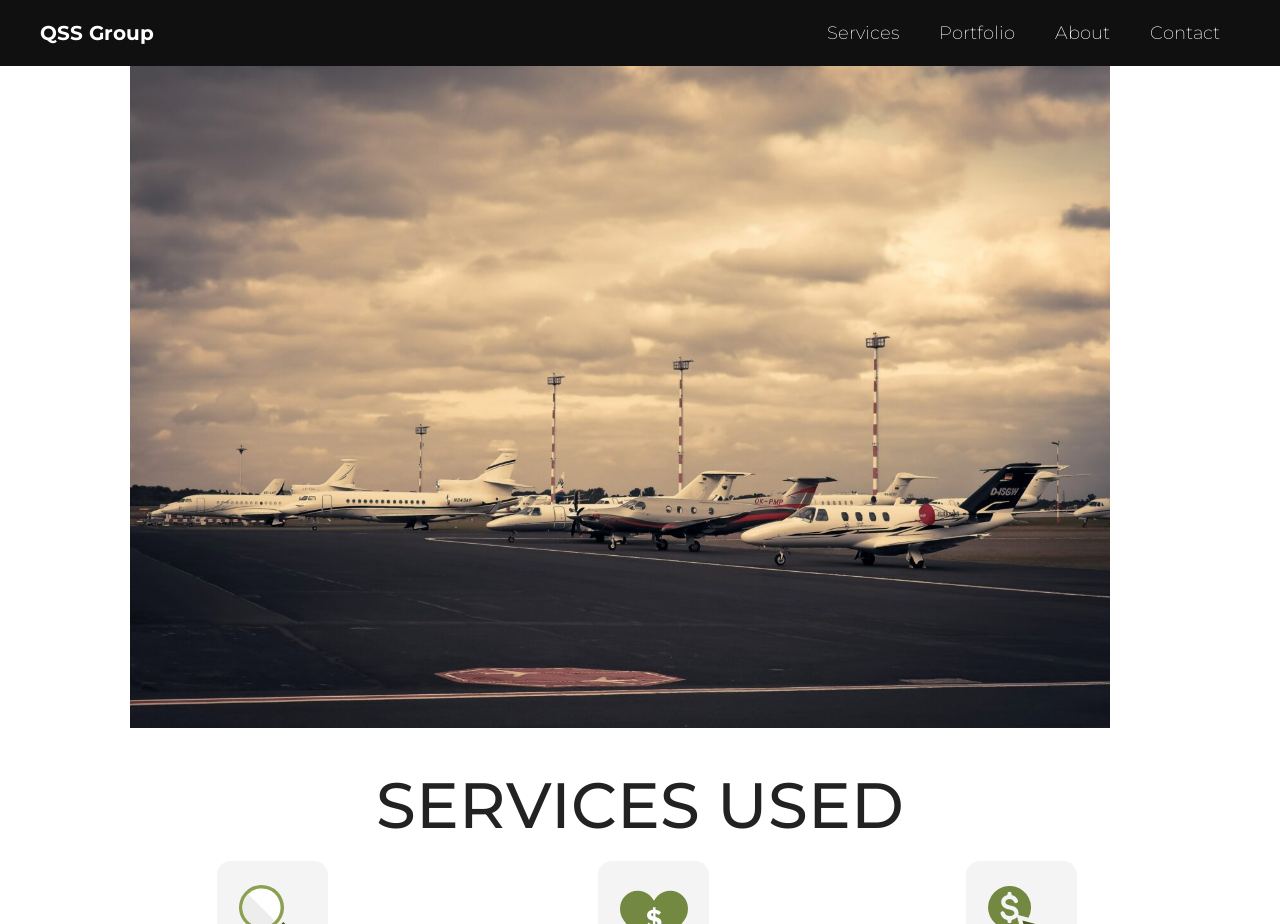Using the provided element description, identify the bounding box coordinates as (top-left x, top-left y, bottom-right x, bottom-right y). Ensure all values are between 0 and 1. Description: Services

[0.63, 0.011, 0.718, 0.061]